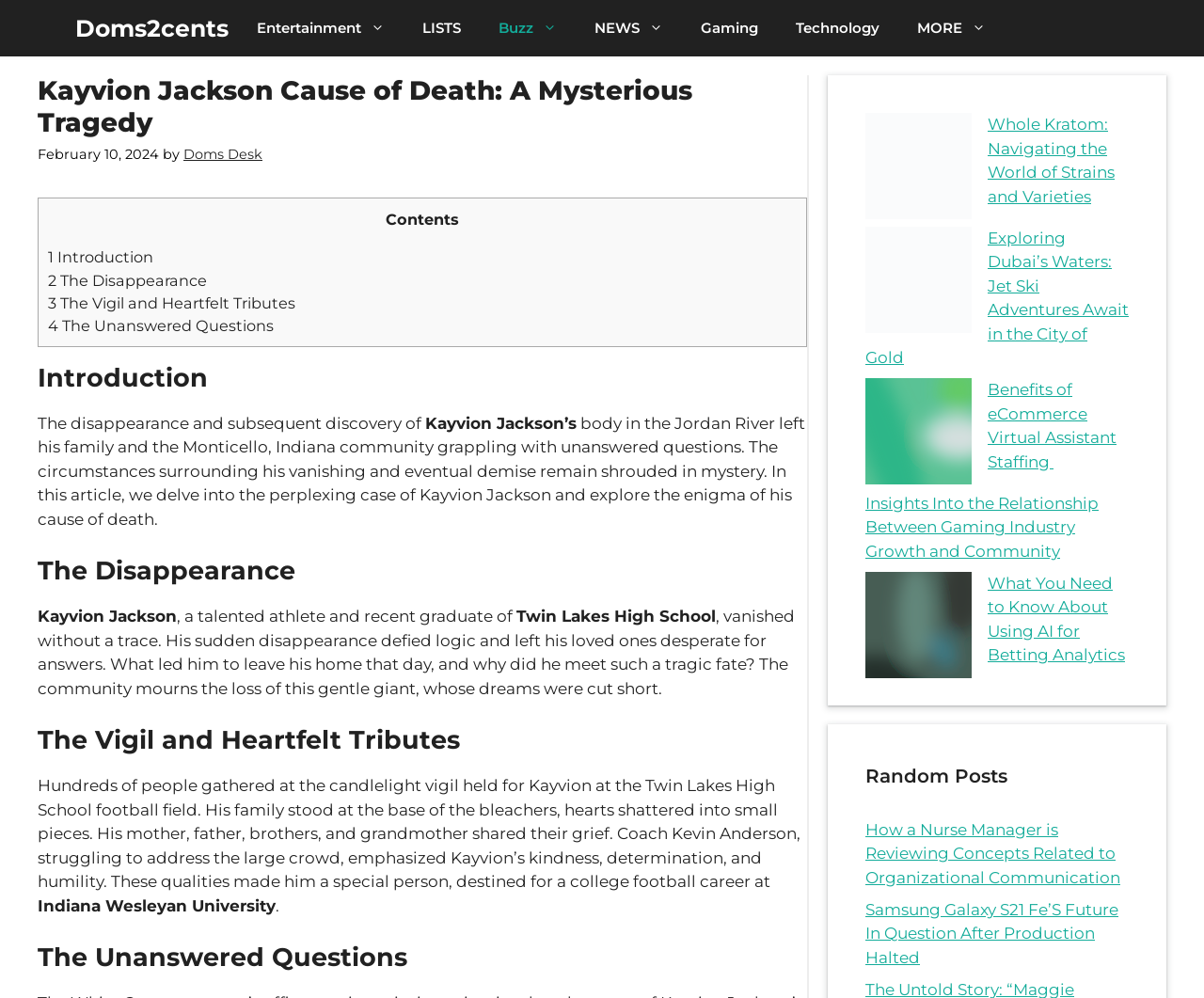Utilize the information from the image to answer the question in detail:
How many links are in the complementary section?

I counted the number of links in the complementary section, which are 'Whole Kratom: Navigating the World of Strains and Varieties', 'Exploring Dubai’s Waters: Jet Ski Adventures Await in the City of Gold', 'Benefits of eCommerce Virtual Assistant Staffing', 'Insights Into the Relationship Between Gaming Industry Growth and Community', 'What You Need to Know About Using AI for Betting Analytics', and 'How a Nurse Manager is Reviewing Concepts Related to Organizational Communication'.